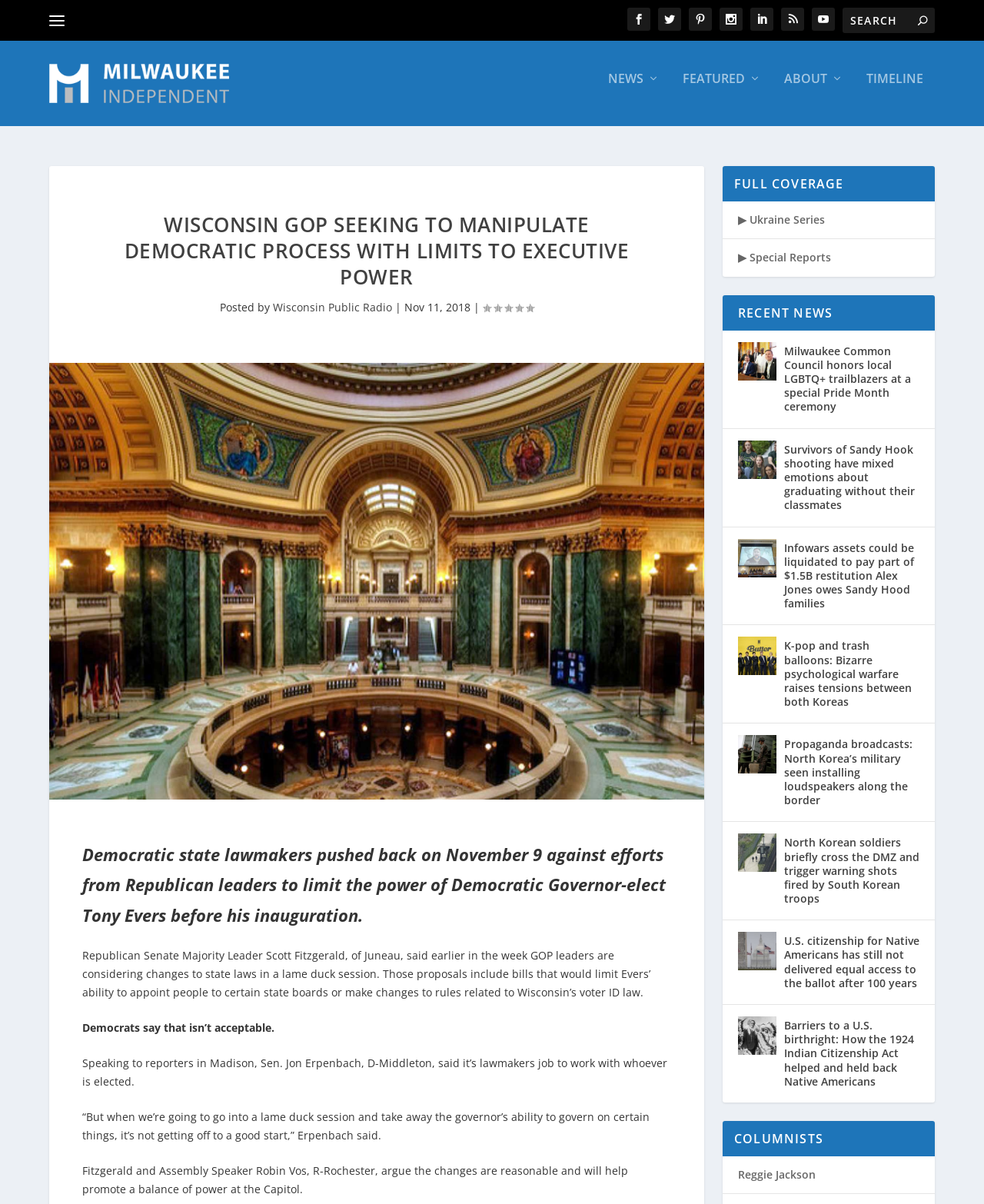Look at the image and answer the question in detail:
What is the name of the news organization?

I determined the answer by looking at the top-left corner of the webpage, where the logo and name of the news organization 'Milwaukee Independent' are displayed.